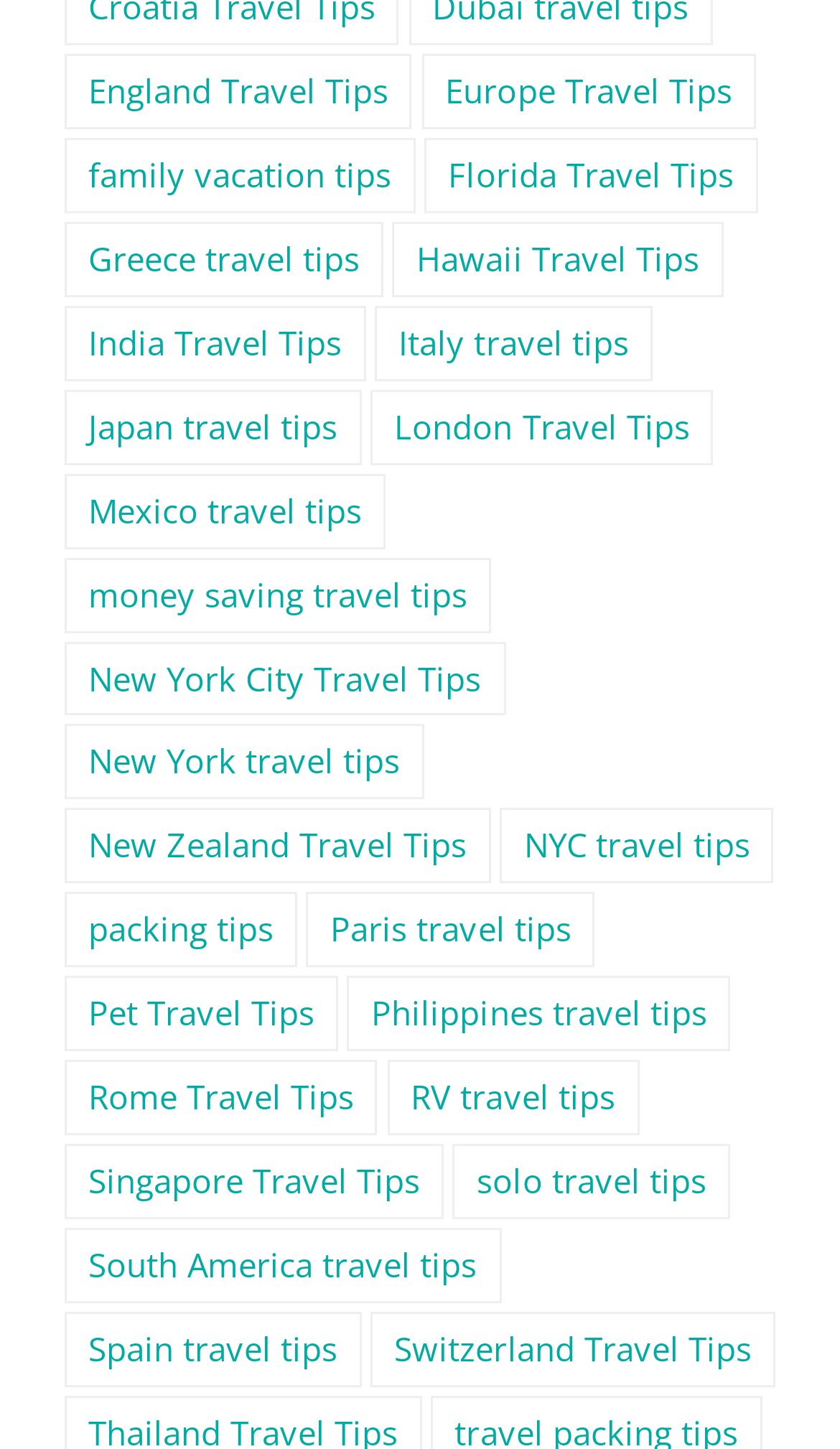Find the bounding box coordinates for the HTML element described as: "packing tips". The coordinates should consist of four float values between 0 and 1, i.e., [left, top, right, bottom].

[0.077, 0.616, 0.354, 0.668]